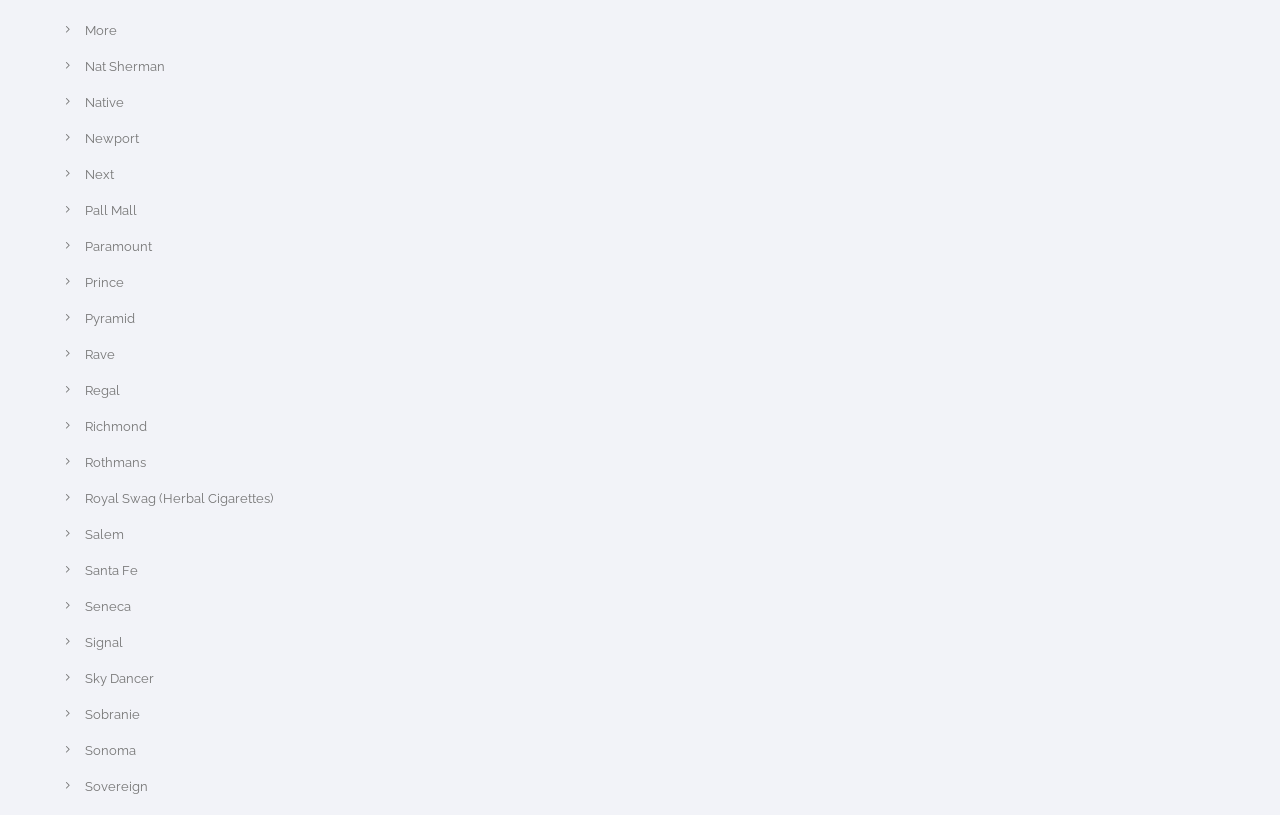Provide the bounding box coordinates of the HTML element described by the text: "Nat Sherman".

[0.066, 0.072, 0.129, 0.091]